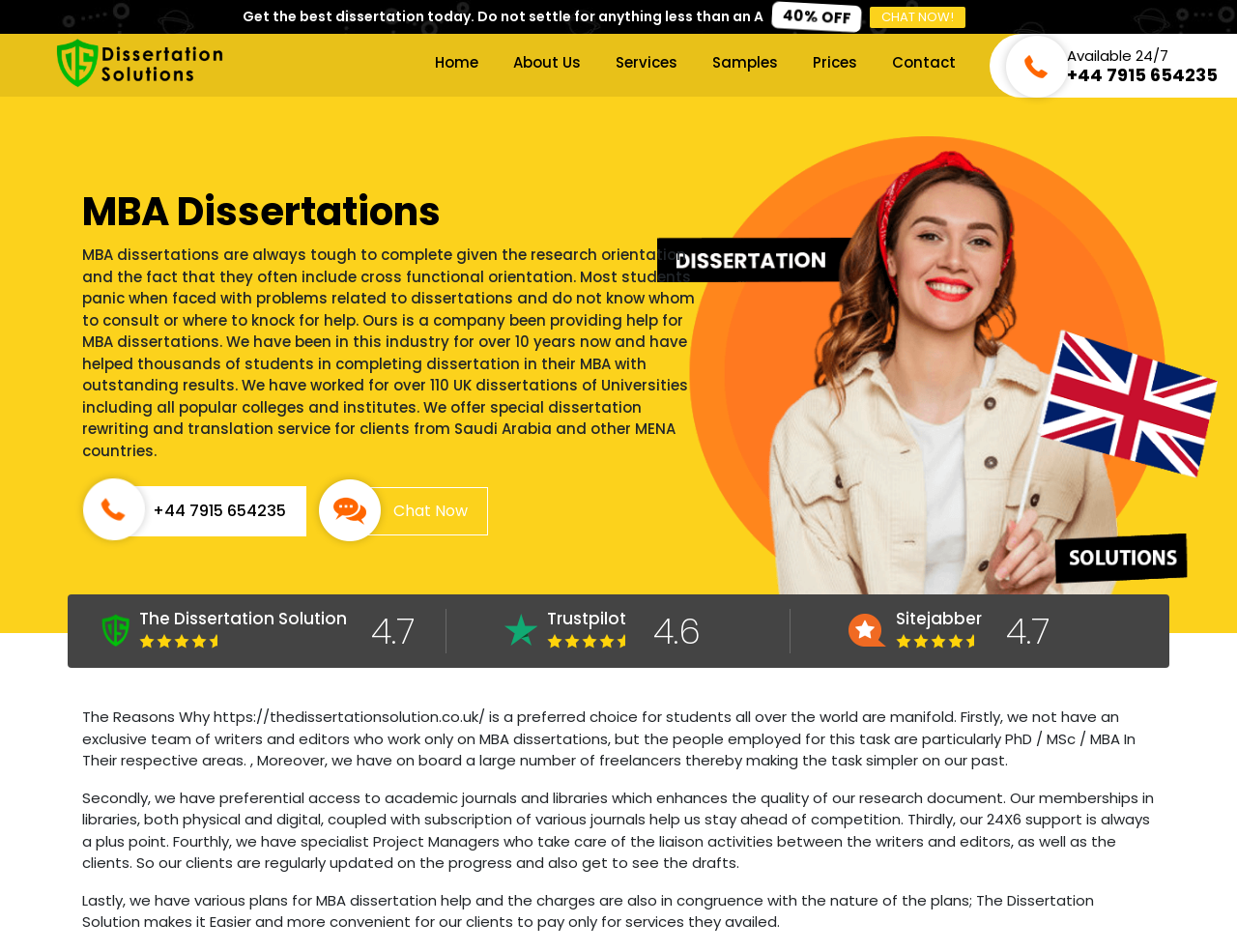Please find the bounding box coordinates of the element that must be clicked to perform the given instruction: "Click the 'logo' link". The coordinates should be four float numbers from 0 to 1, i.e., [left, top, right, bottom].

[0.043, 0.036, 0.184, 0.096]